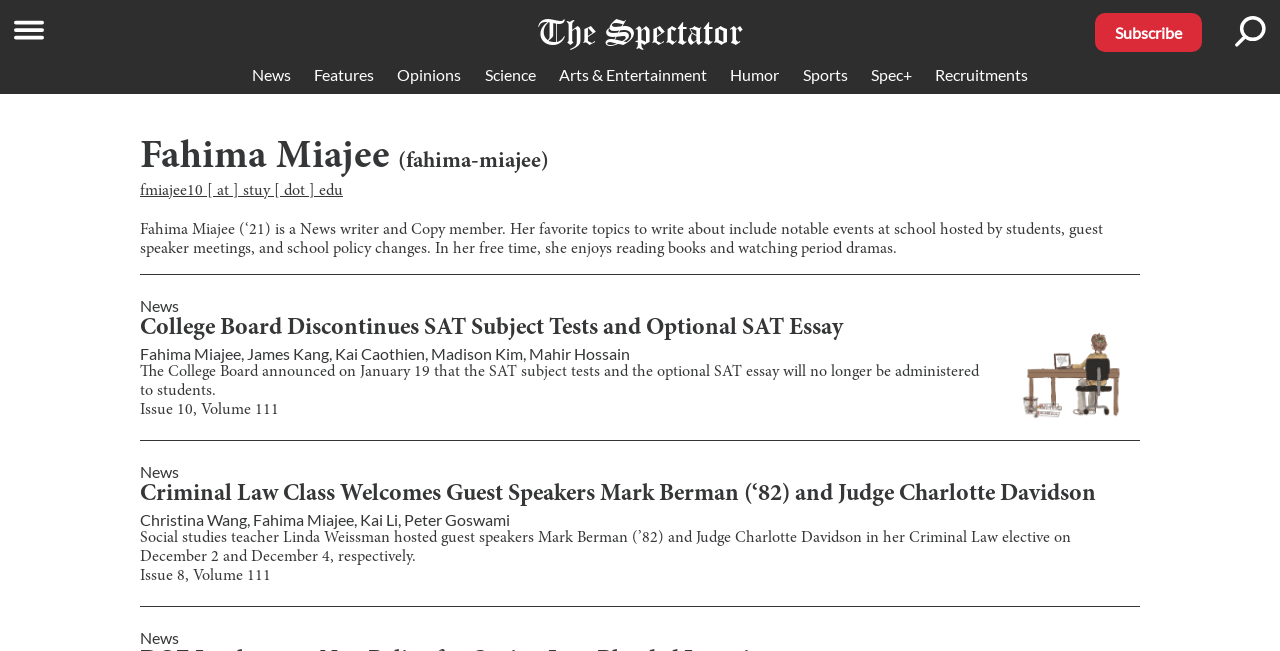Specify the bounding box coordinates of the area that needs to be clicked to achieve the following instruction: "Read Fahima Miajee's profile".

[0.109, 0.206, 0.891, 0.28]